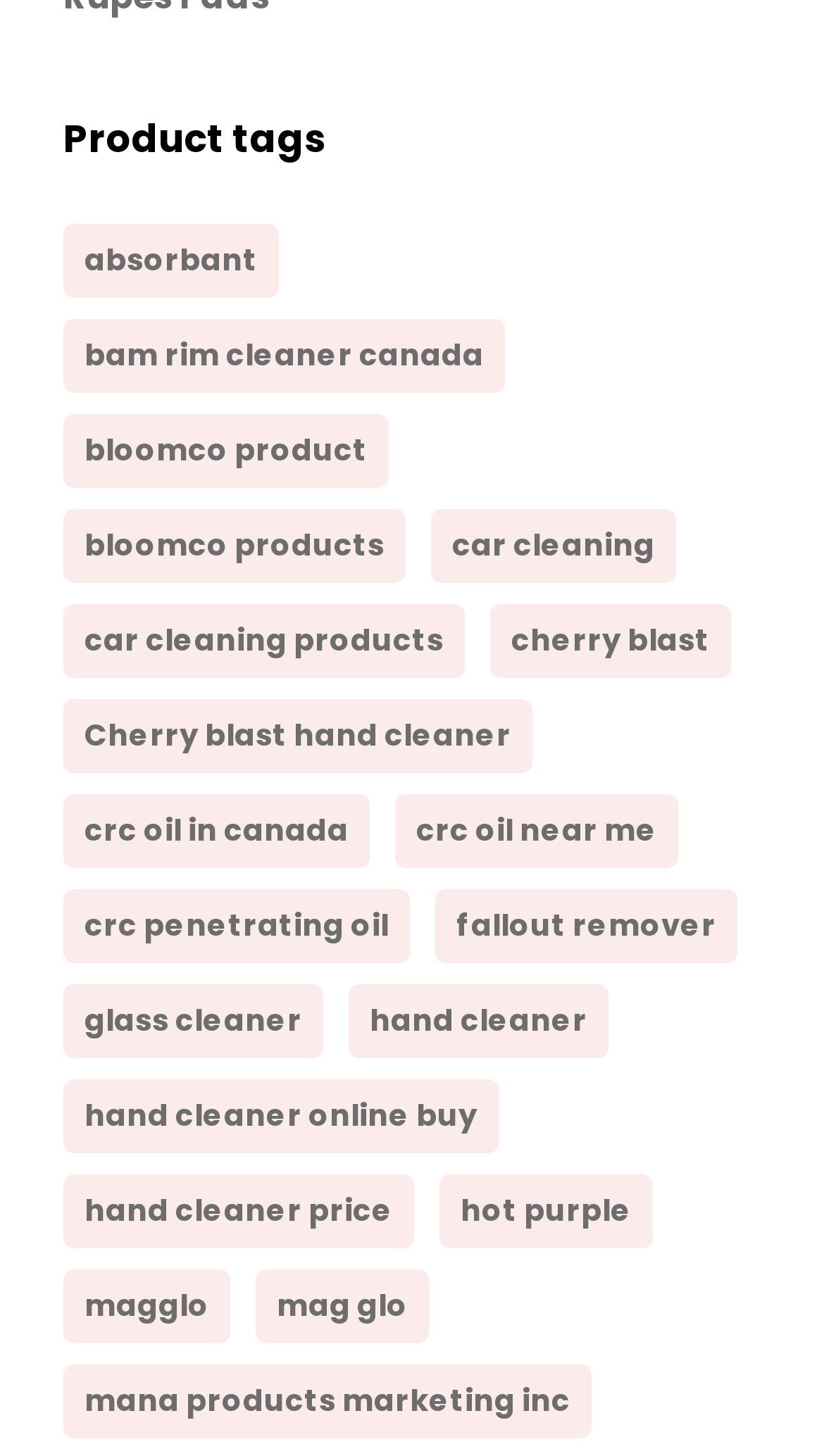Can you determine the bounding box coordinates of the area that needs to be clicked to fulfill the following instruction: "Enter email address"?

None